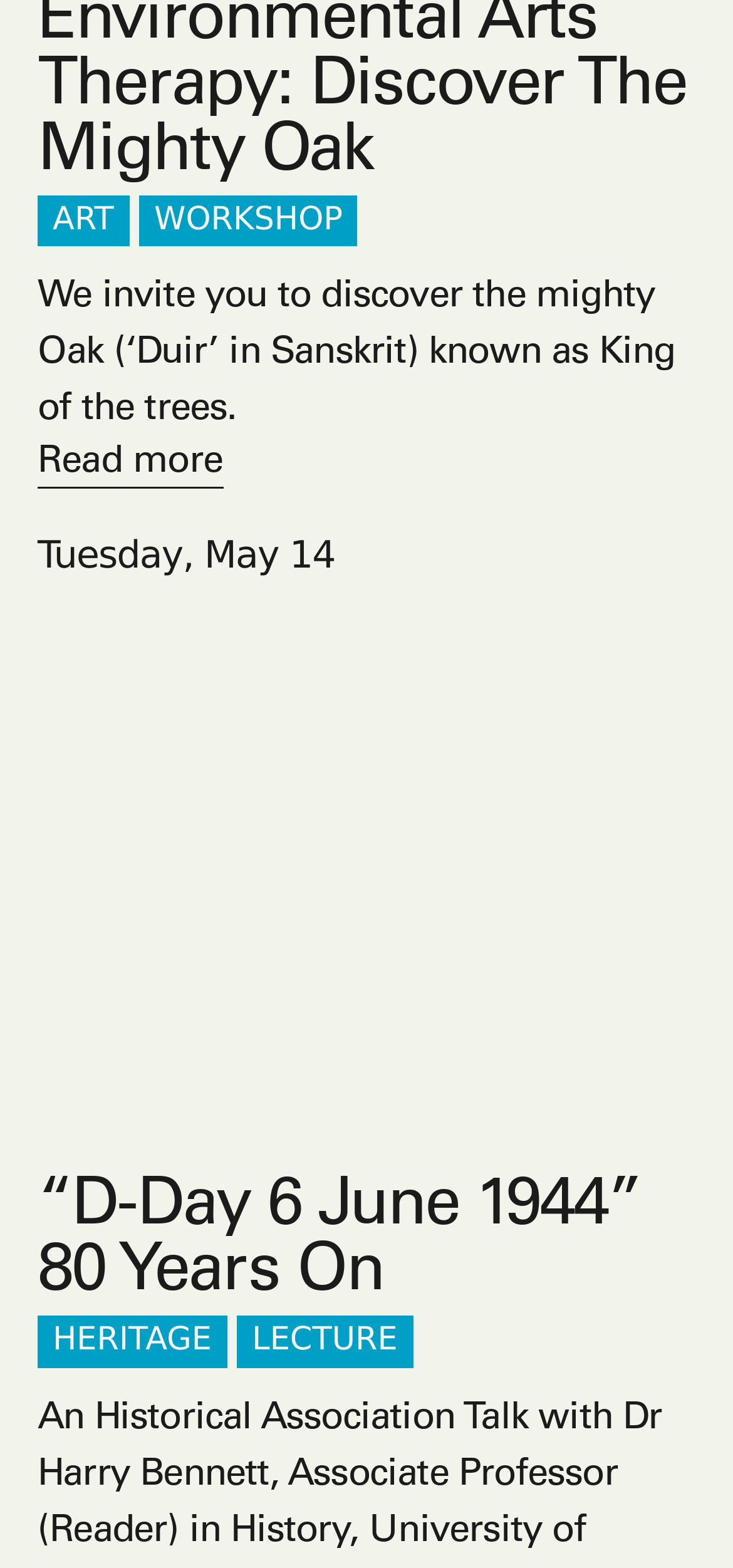Please provide a detailed answer to the question below based on the screenshot: 
What is the topic of the lecture mentioned?

The link element with the text '“D-Day 6 June 1944” 80 Years On' suggests that the topic of the lecture is related to D-Day, which occurred on June 6, 1944.